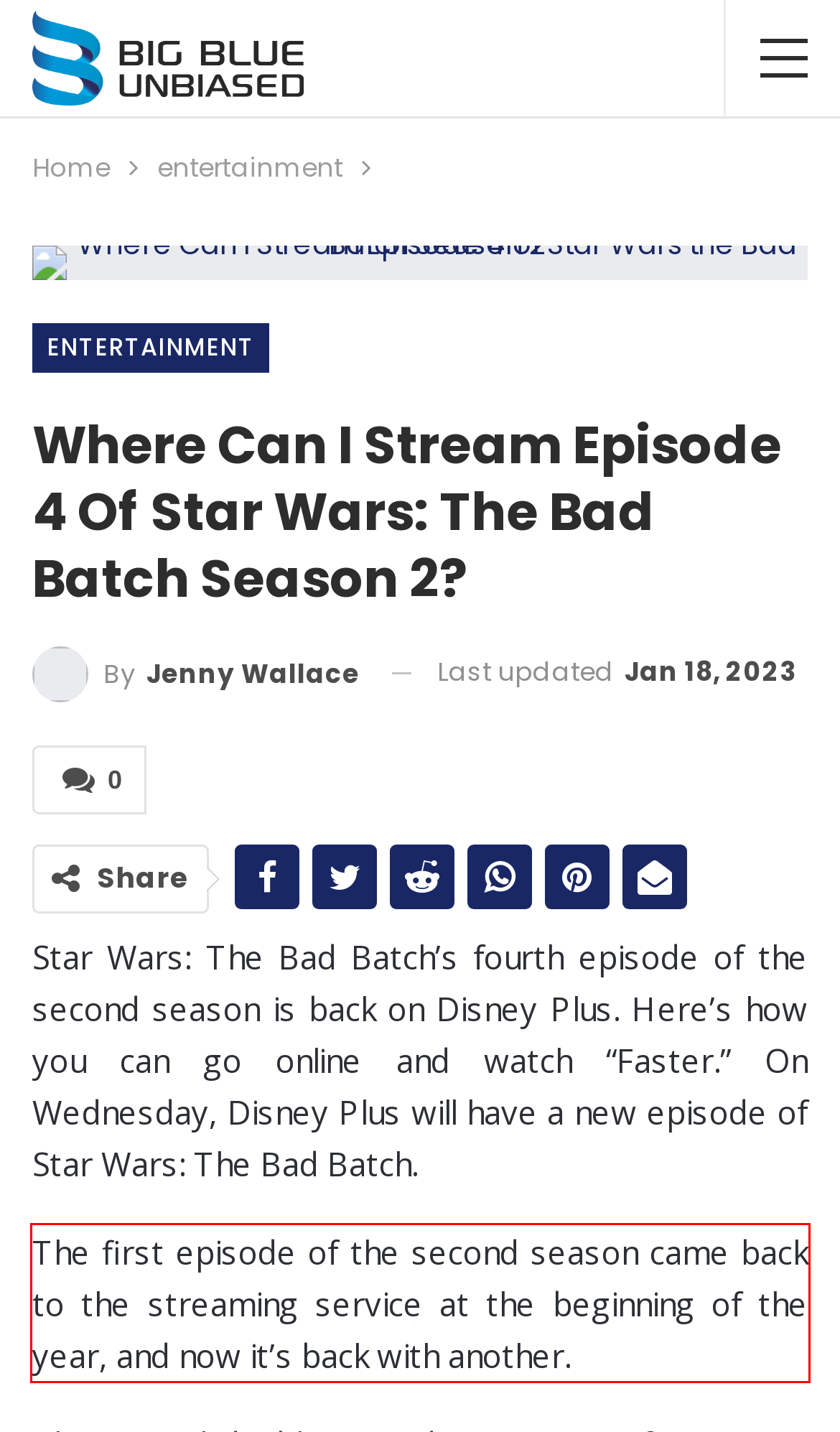You are presented with a screenshot containing a red rectangle. Extract the text found inside this red bounding box.

The first episode of the second season came back to the streaming service at the beginning of the year, and now it’s back with another.